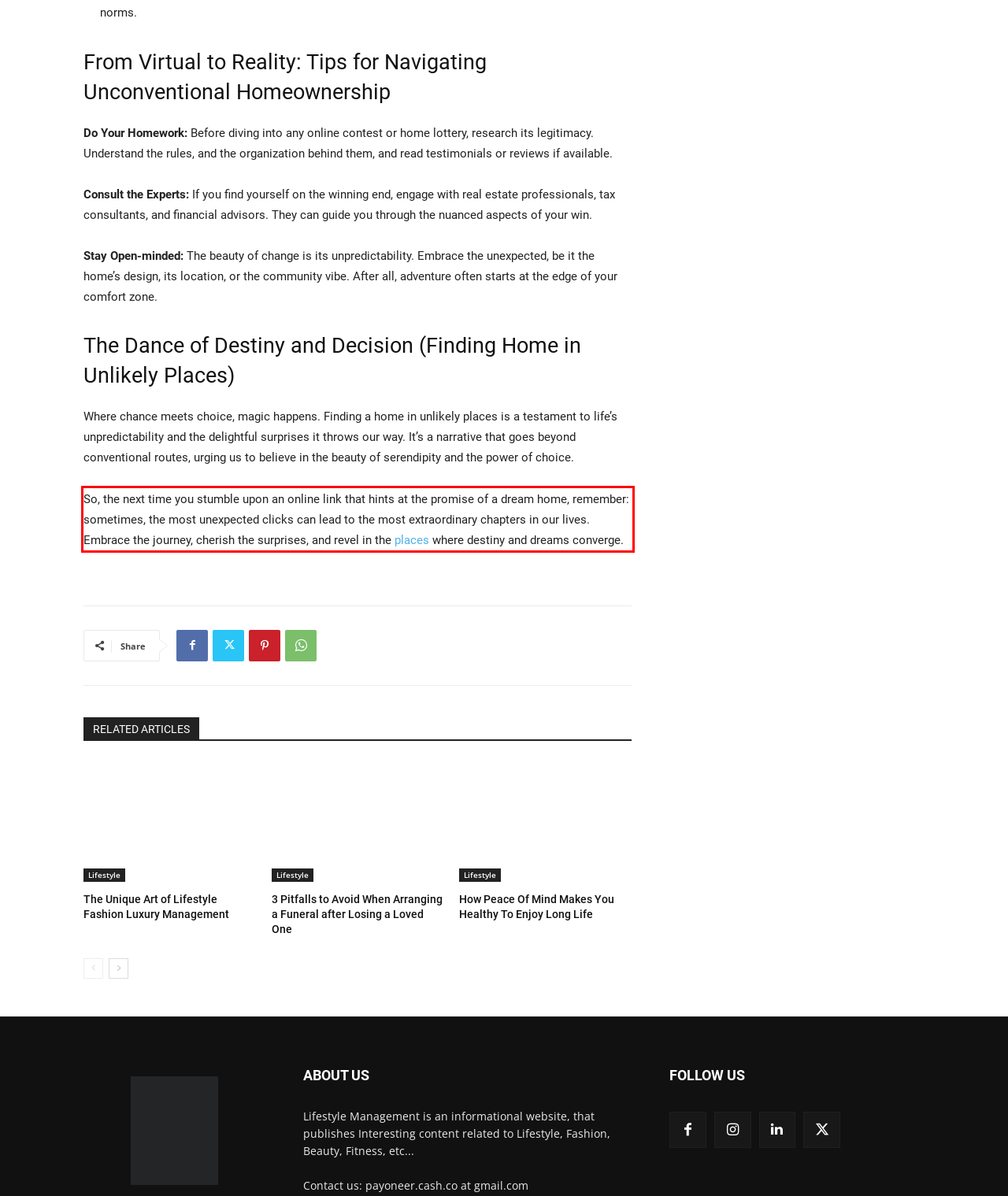Analyze the screenshot of a webpage where a red rectangle is bounding a UI element. Extract and generate the text content within this red bounding box.

So, the next time you stumble upon an online link that hints at the promise of a dream home, remember: sometimes, the most unexpected clicks can lead to the most extraordinary chapters in our lives. Embrace the journey, cherish the surprises, and revel in the places where destiny and dreams converge.